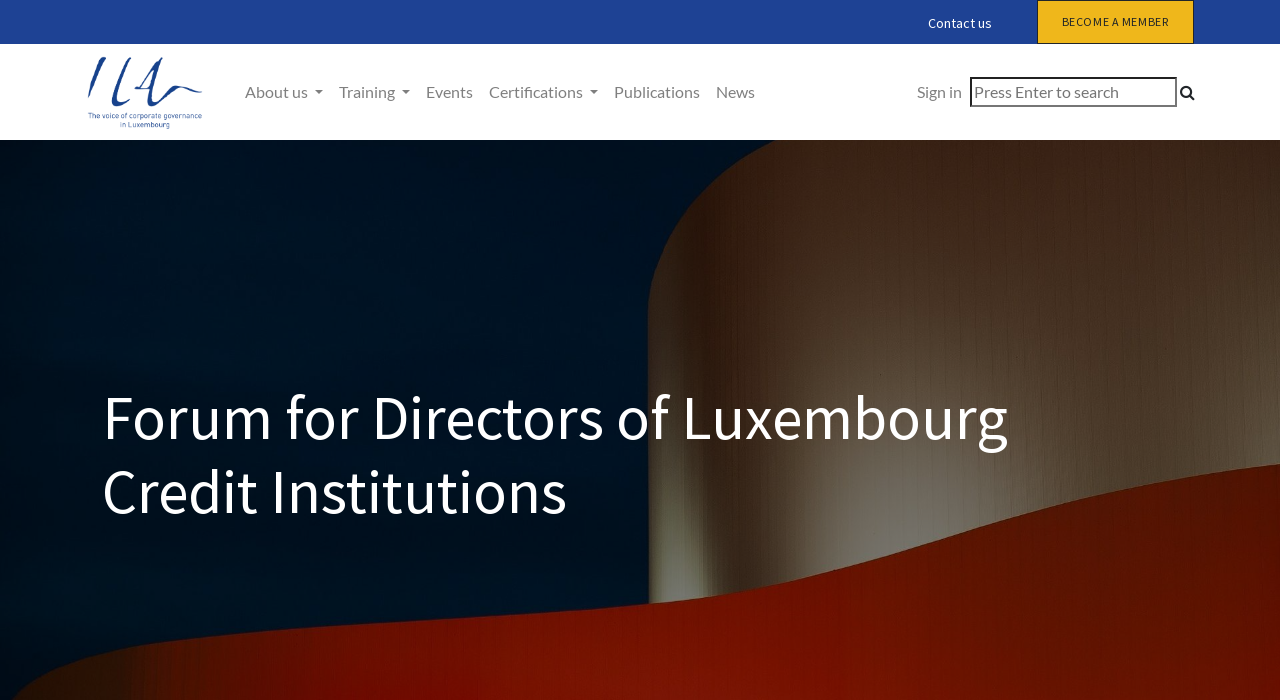Generate a comprehensive description of the contents of the webpage.

The webpage is about the "Forum for Directors of Luxembourg Credit Institutions" organized by the ILA (Institut Luxembourgeois des Administrateurs). At the top-left corner, there is the ILA logo, which is also a link. 

On the top-right side, there are several links, including "Contact us", "BECOME A MEMBER", "About us", "Training", "Events", "Certifications", "Publications", "News", and "Sign in". These links are arranged horizontally, with "Contact us" on the left and "Sign in" on the right. 

Below the links, there is a search box where users can enter keywords and press Enter to search. 

The main content of the webpage is a heading that reads "Forum for Directors of Luxembourg Credit Institutions", which is located in the middle of the page. This heading is likely the title of the forum, which is an opportunity for directors to receive updates and exchange on the latest developments, including the practical implementation of governance frameworks in Luxembourg.